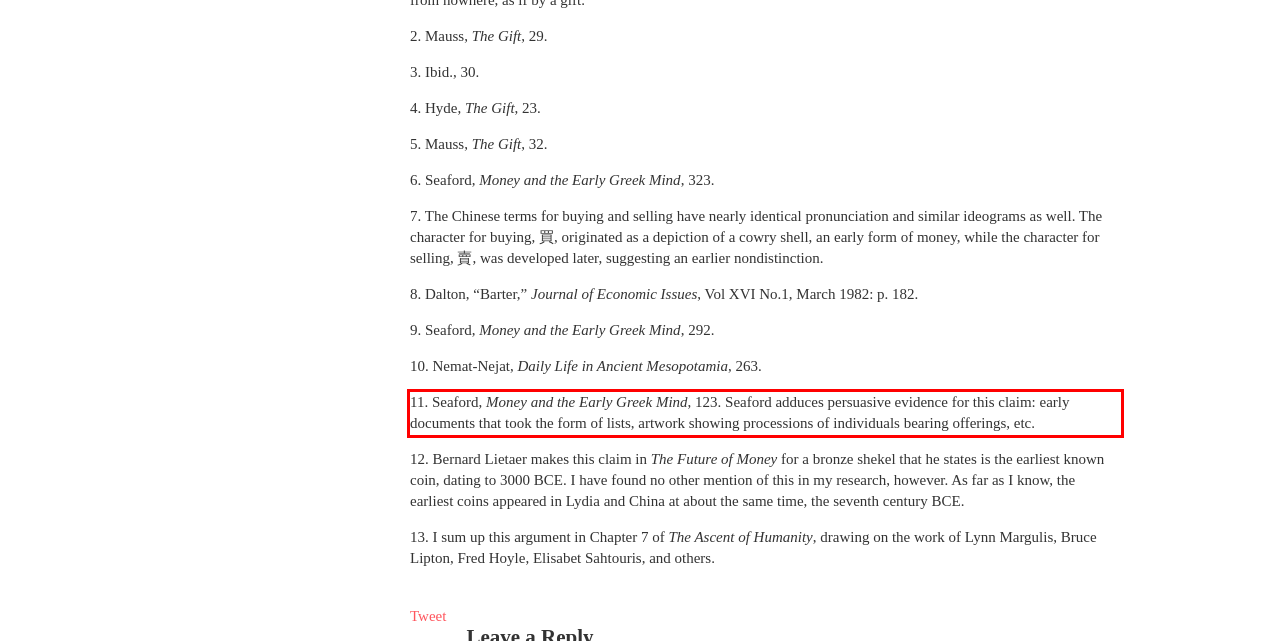Please examine the webpage screenshot and extract the text within the red bounding box using OCR.

11. Seaford, Money and the Early Greek Mind, 123. Seaford adduces persuasive evidence for this claim: early documents that took the form of lists, artwork showing processions of individuals bearing offerings, etc.